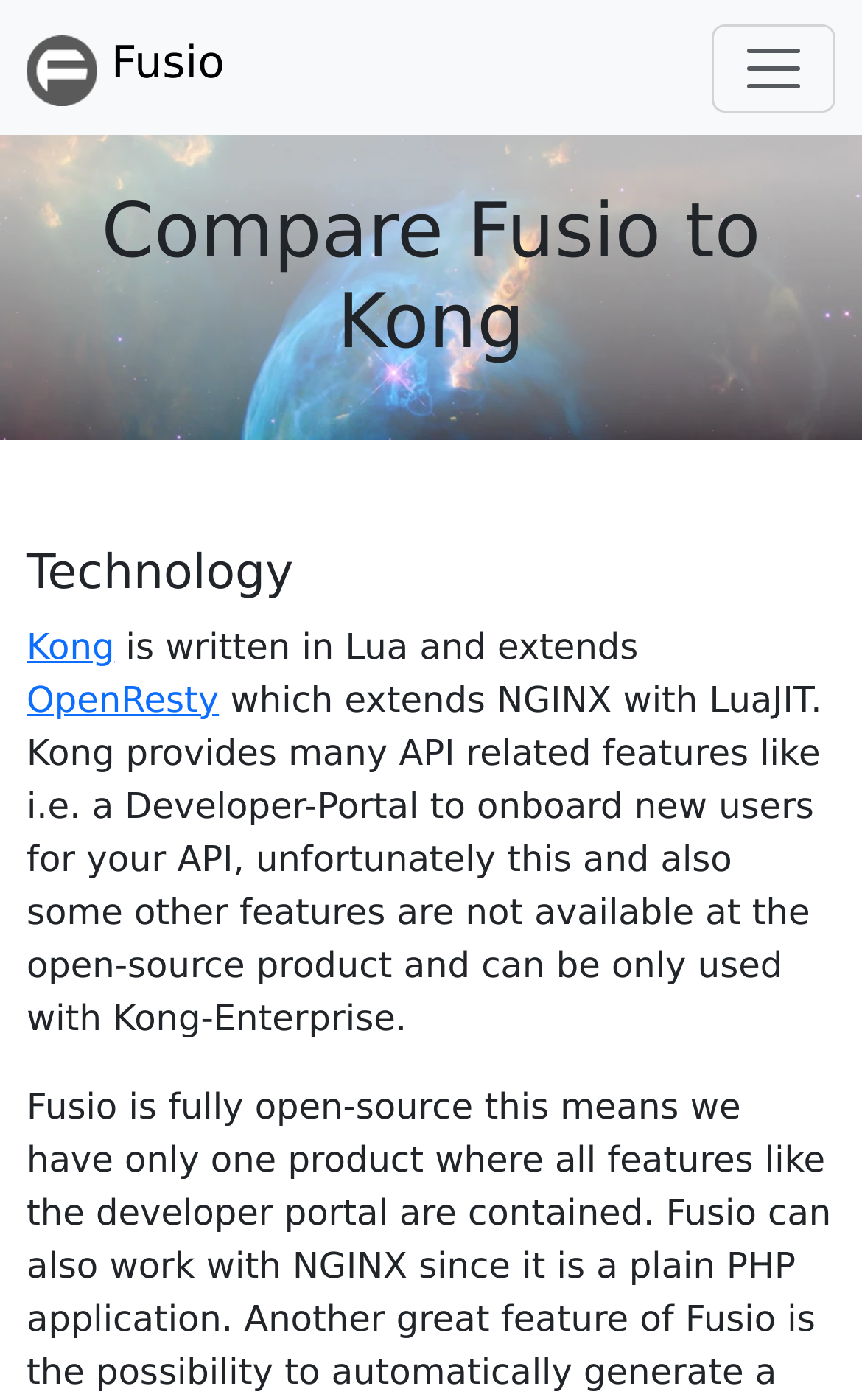What is Kong written in?
Based on the screenshot, answer the question with a single word or phrase.

Lua